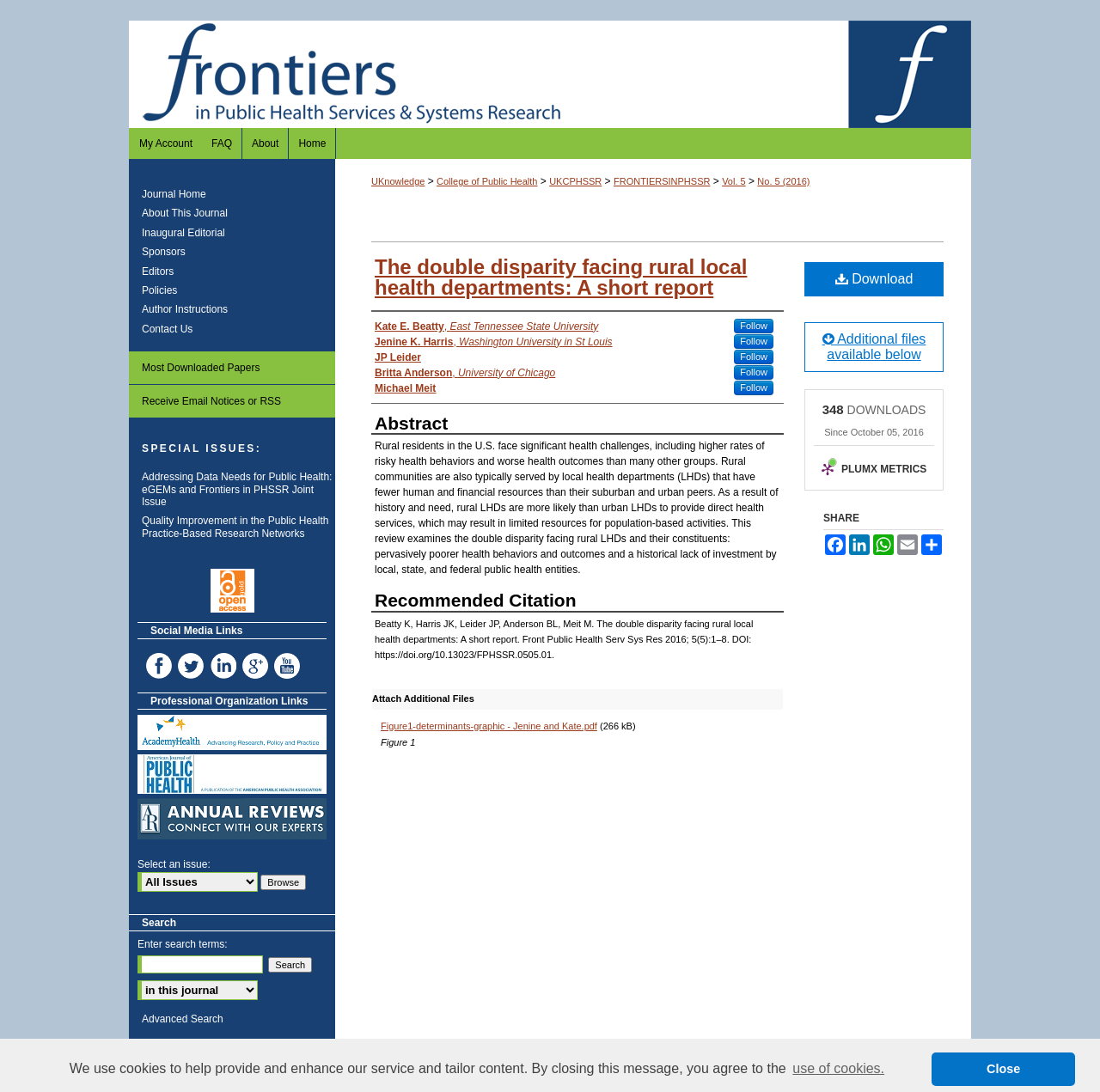Given the description of the UI element: "use of cookies.", predict the bounding box coordinates in the form of [left, top, right, bottom], with each value being a float between 0 and 1.

[0.718, 0.967, 0.806, 0.991]